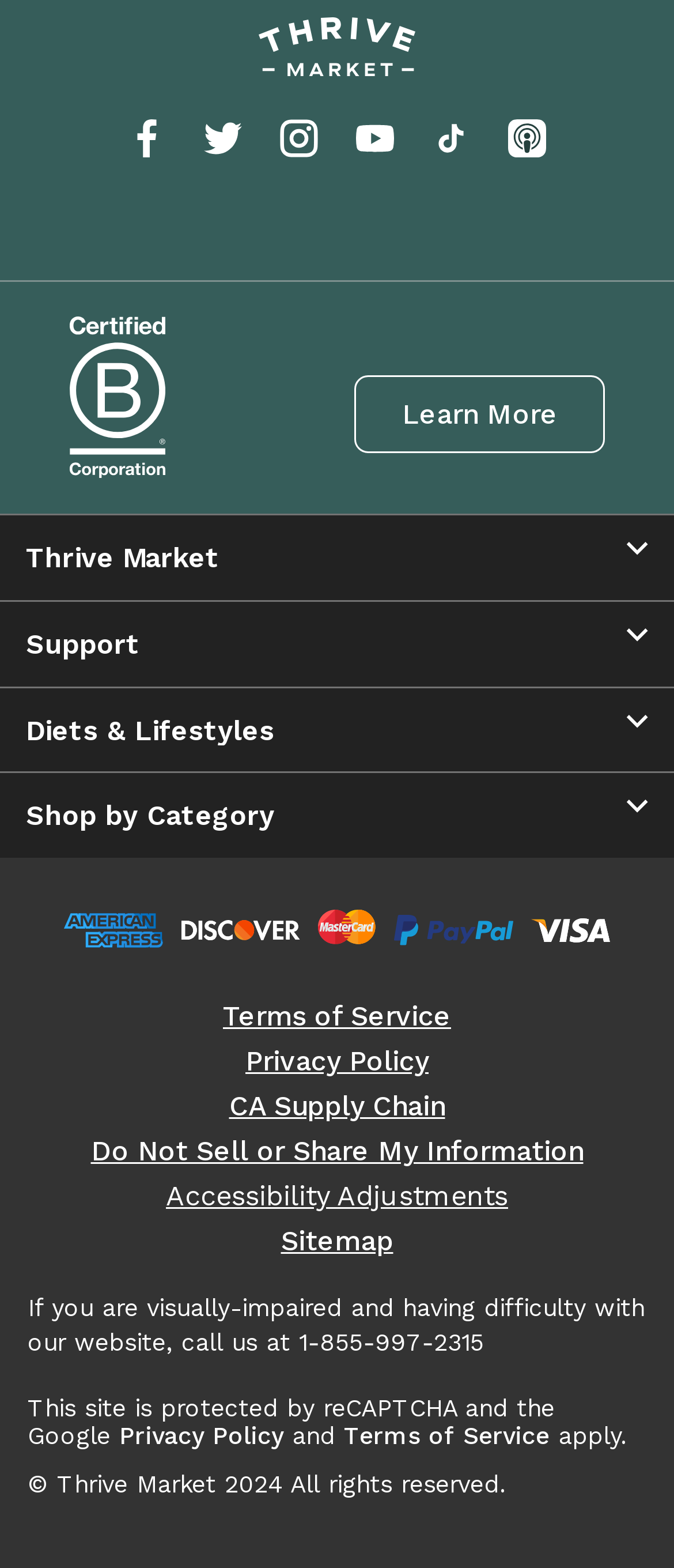Could you determine the bounding box coordinates of the clickable element to complete the instruction: "Learn More"? Provide the coordinates as four float numbers between 0 and 1, i.e., [left, top, right, bottom].

[0.526, 0.239, 0.897, 0.288]